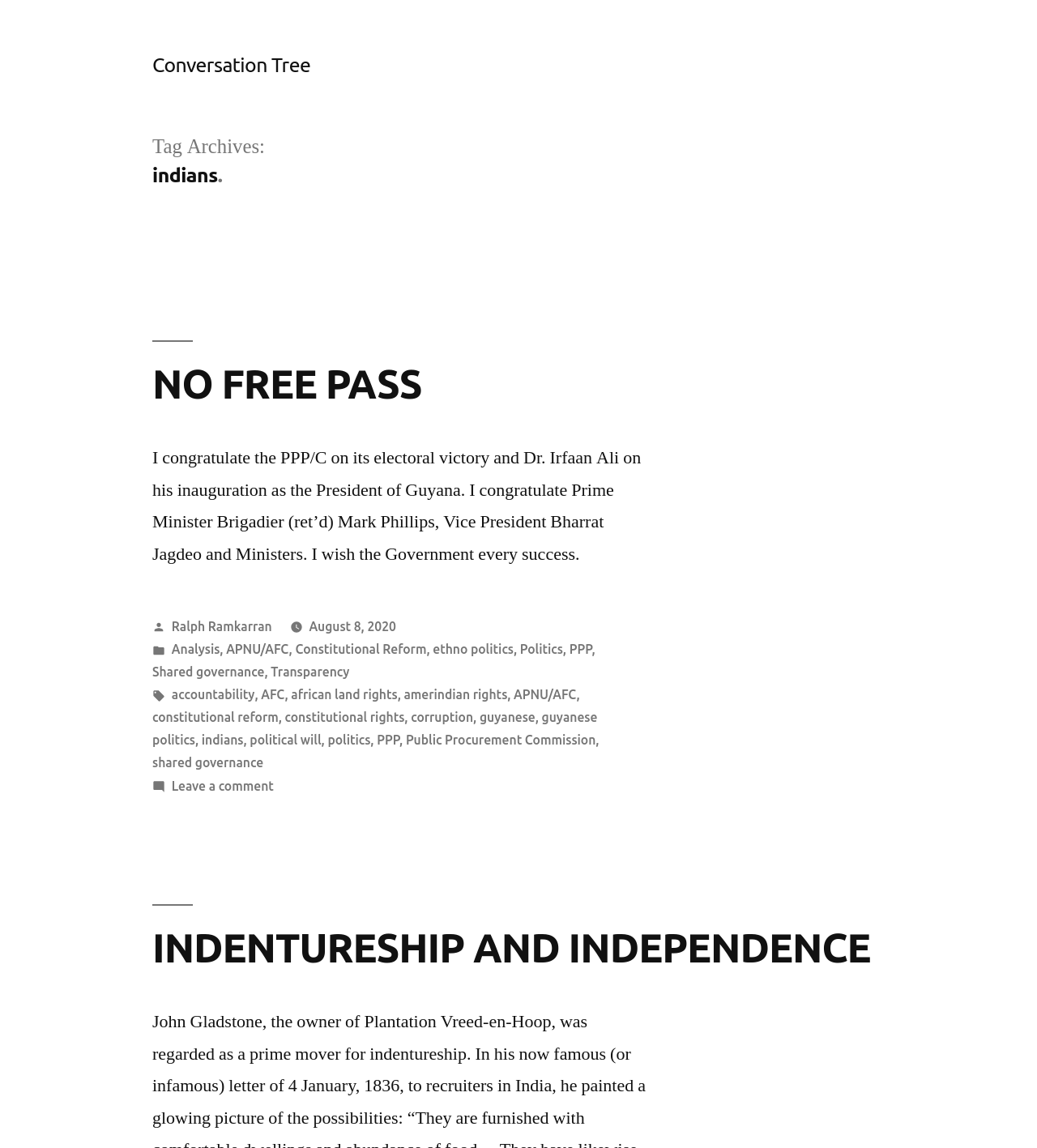Who is the author of the first article?
Using the information from the image, provide a comprehensive answer to the question.

I found the author's name by looking at the link element with the text 'Ralph Ramkarran' which is a child of the footer element and has a description 'Posted by'.